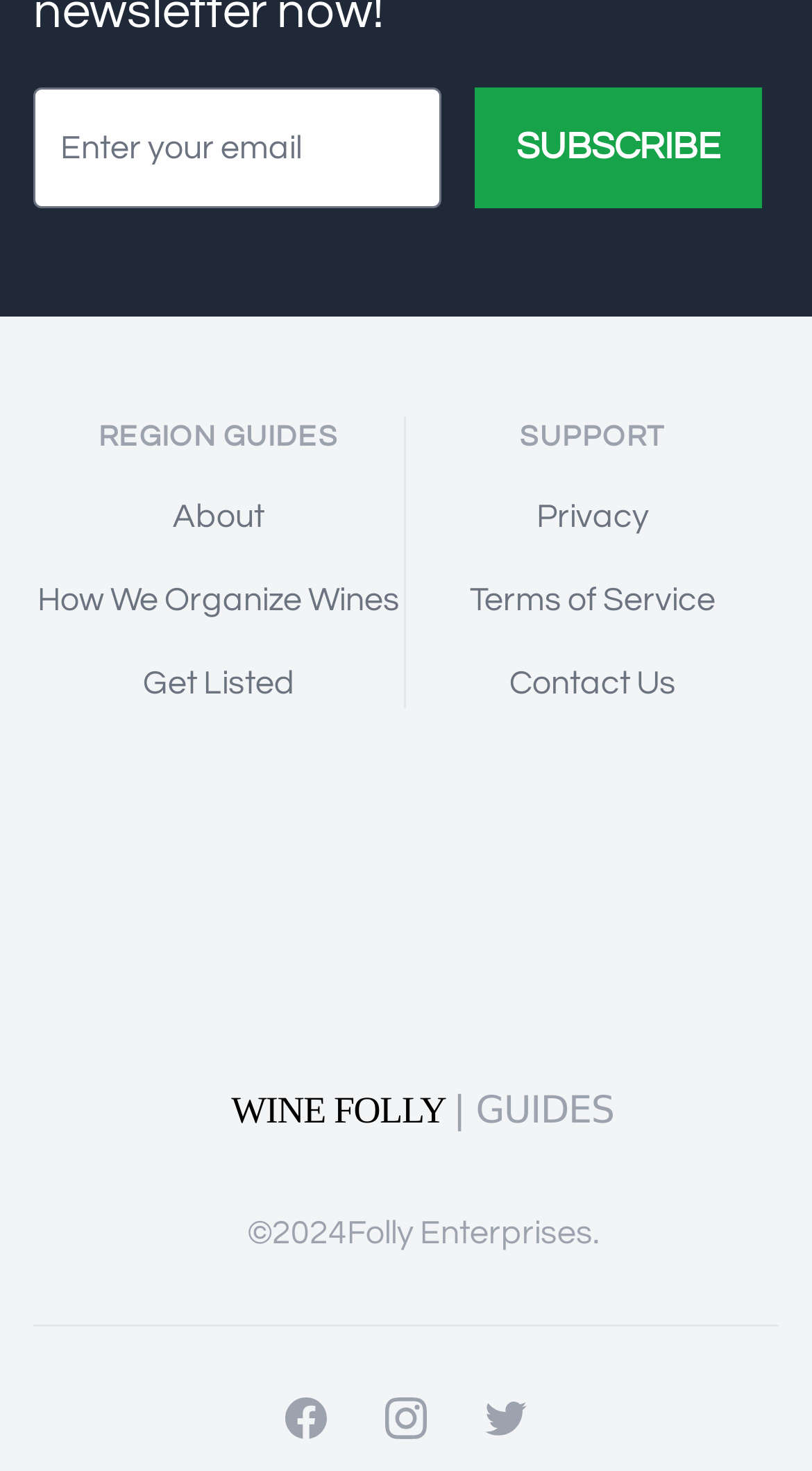Please pinpoint the bounding box coordinates for the region I should click to adhere to this instruction: "Read about region guides".

[0.041, 0.283, 0.497, 0.311]